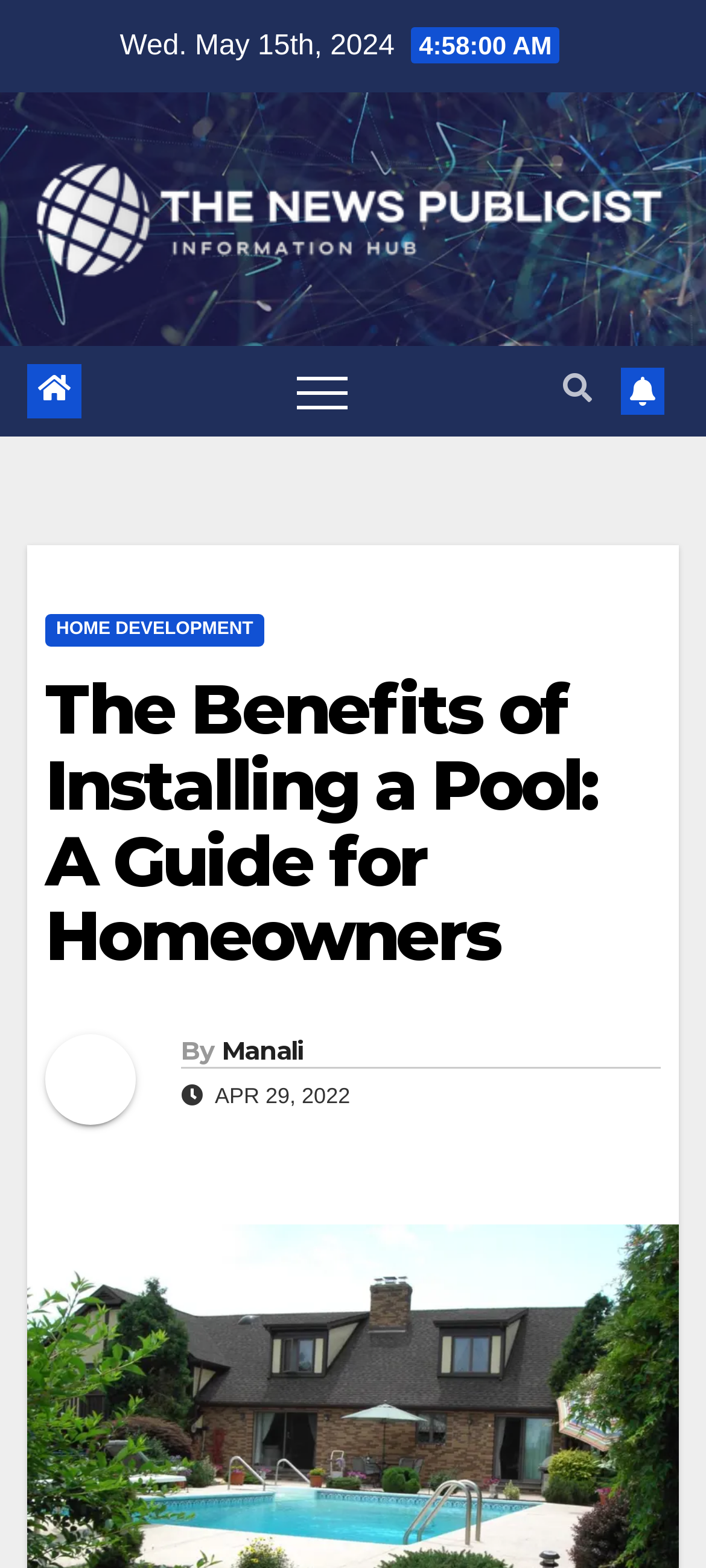Using the provided element description: "parent_node: ByManali", identify the bounding box coordinates. The coordinates should be four floats between 0 and 1 in the order [left, top, right, bottom].

[0.064, 0.659, 0.256, 0.734]